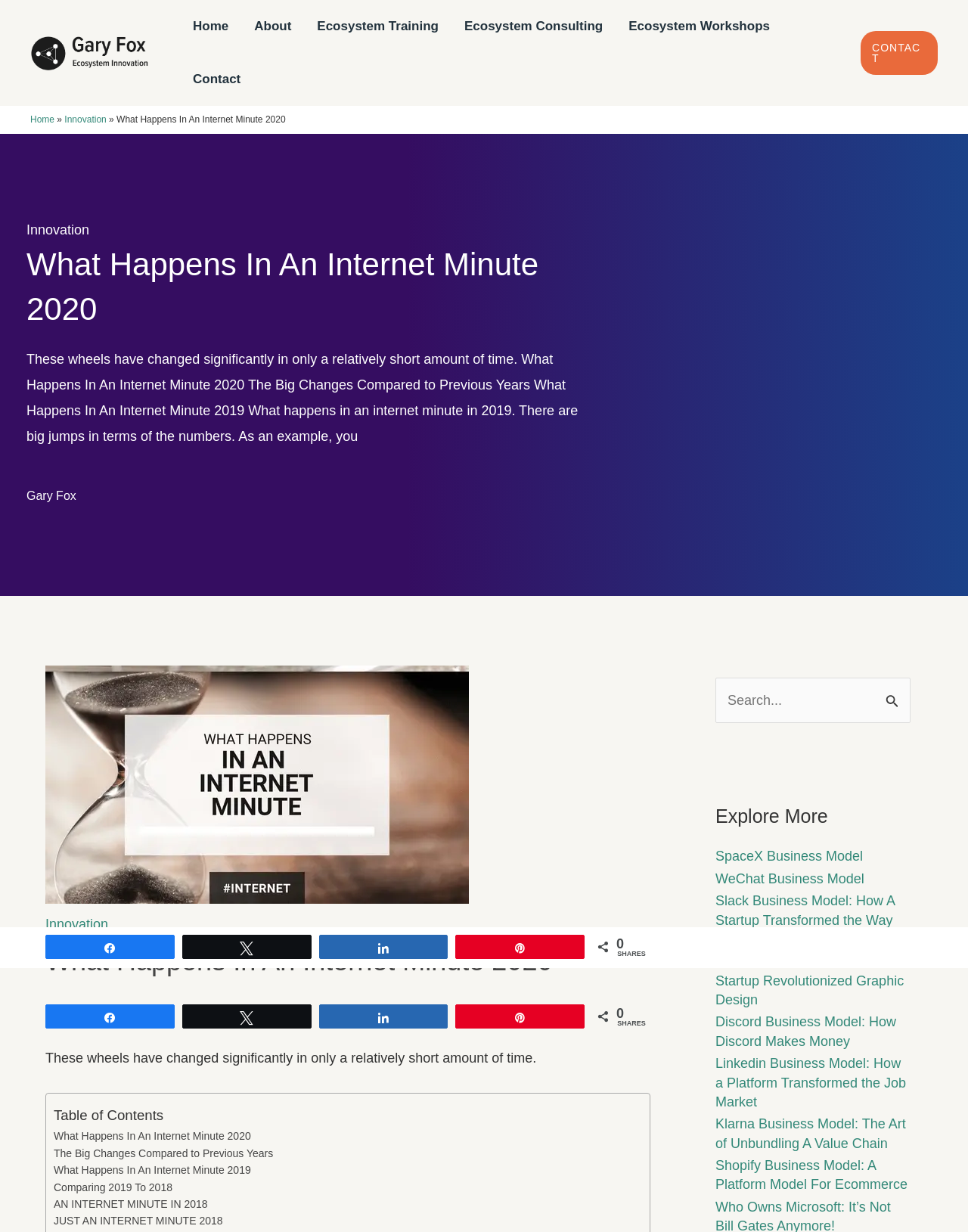Please reply to the following question using a single word or phrase: 
What is the title of the main content section?

What Happens In An Internet Minute 2020